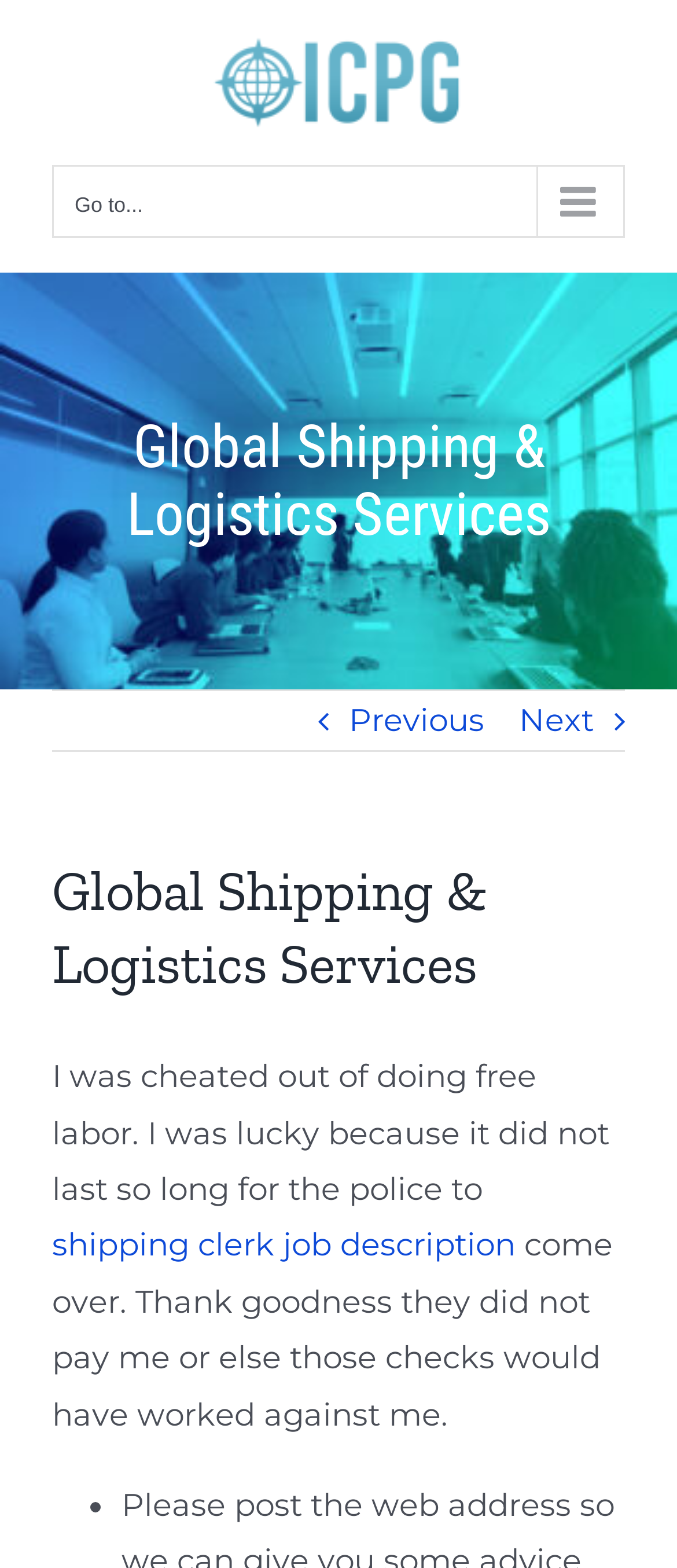Can you give a detailed response to the following question using the information from the image? What is the purpose of the 'Previous' and 'Next' links?

The presence of 'Previous' and 'Next' links suggests that the webpage is part of a series or a tutorial, and these links are used for navigation between different sections or pages.